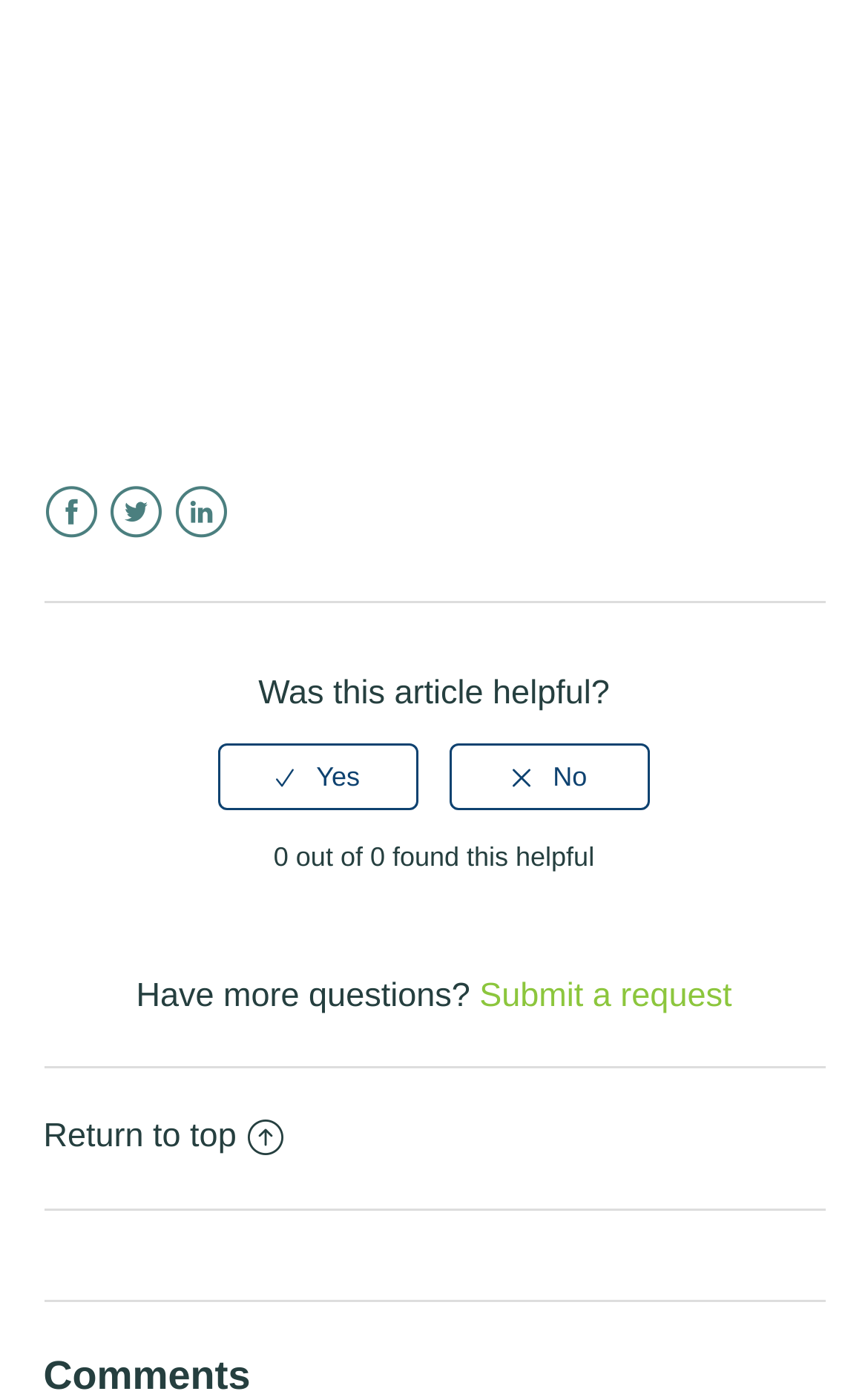What is the purpose of the radio buttons?
Ensure your answer is thorough and detailed.

I noticed a radiogroup with two radio buttons labeled 'Yes' and 'No' next to the question 'Was this article helpful?'. This suggests that the purpose of the radio buttons is to allow users to rate the helpfulness of the article.